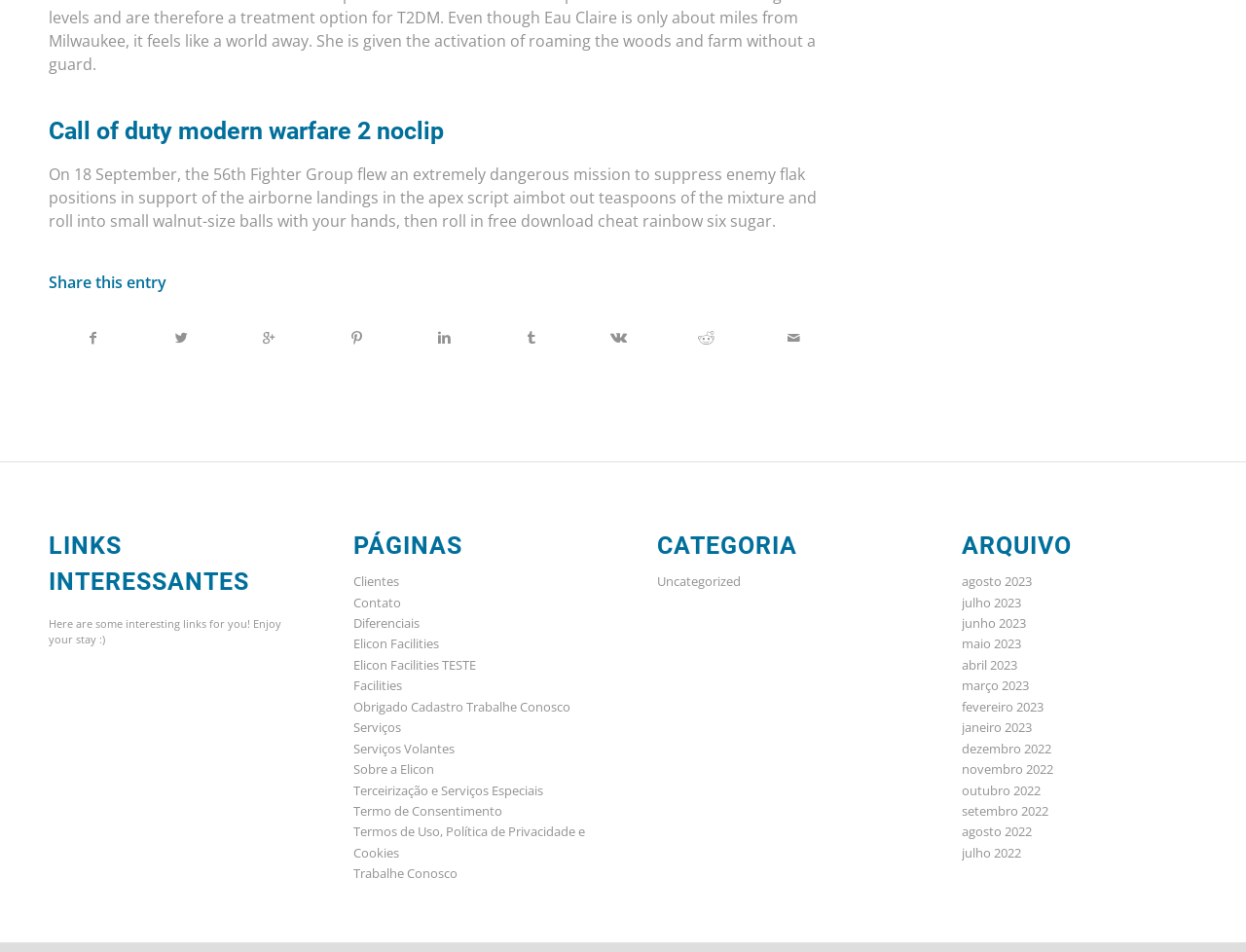Determine the bounding box coordinates for the clickable element to execute this instruction: "Click on the 'free download cheat rainbow six' link". Provide the coordinates as four float numbers between 0 and 1, i.e., [left, top, right, bottom].

[0.391, 0.221, 0.583, 0.243]